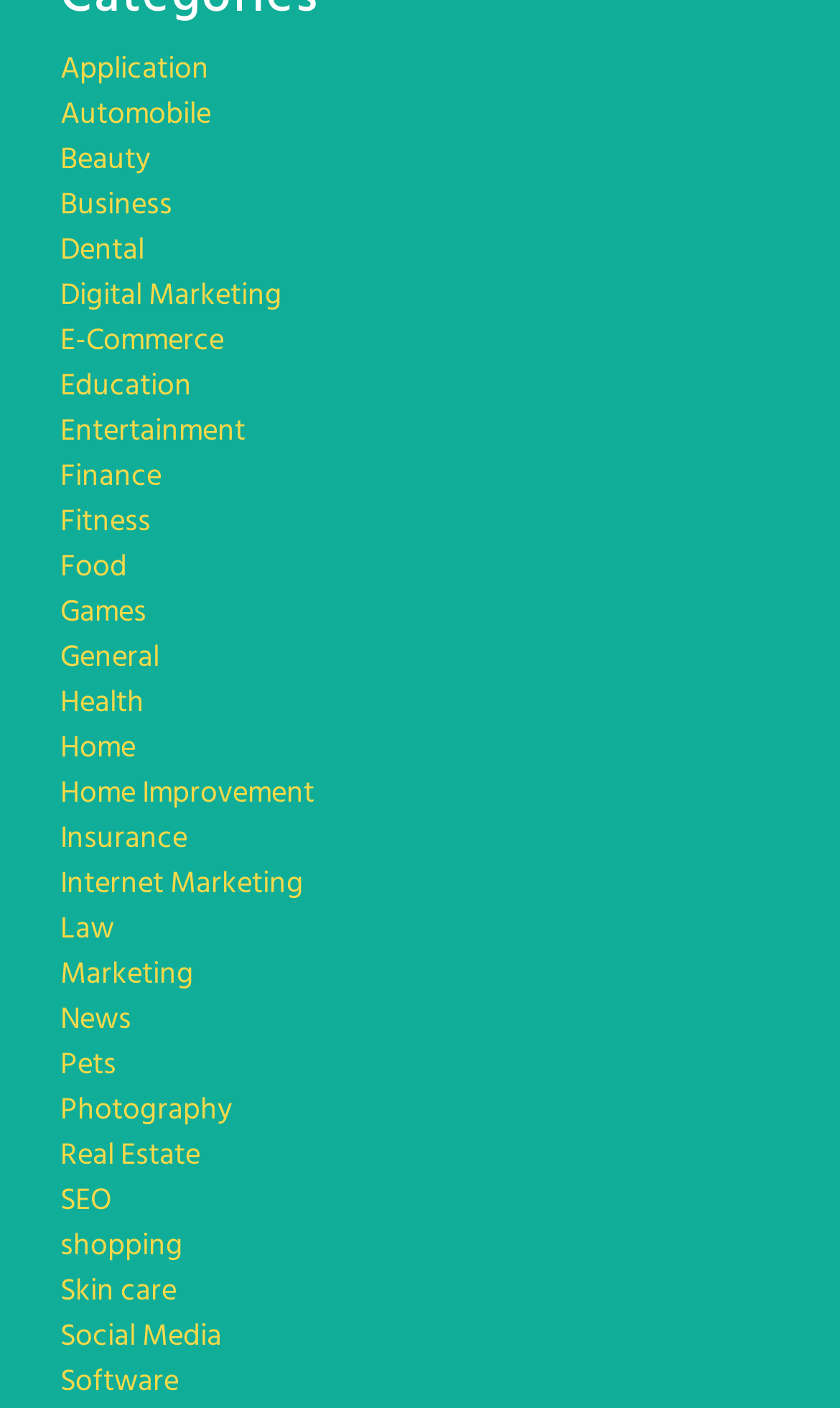Pinpoint the bounding box coordinates of the clickable area necessary to execute the following instruction: "Explore the 'Digital Marketing' section". The coordinates should be given as four float numbers between 0 and 1, namely [left, top, right, bottom].

[0.072, 0.192, 0.336, 0.228]